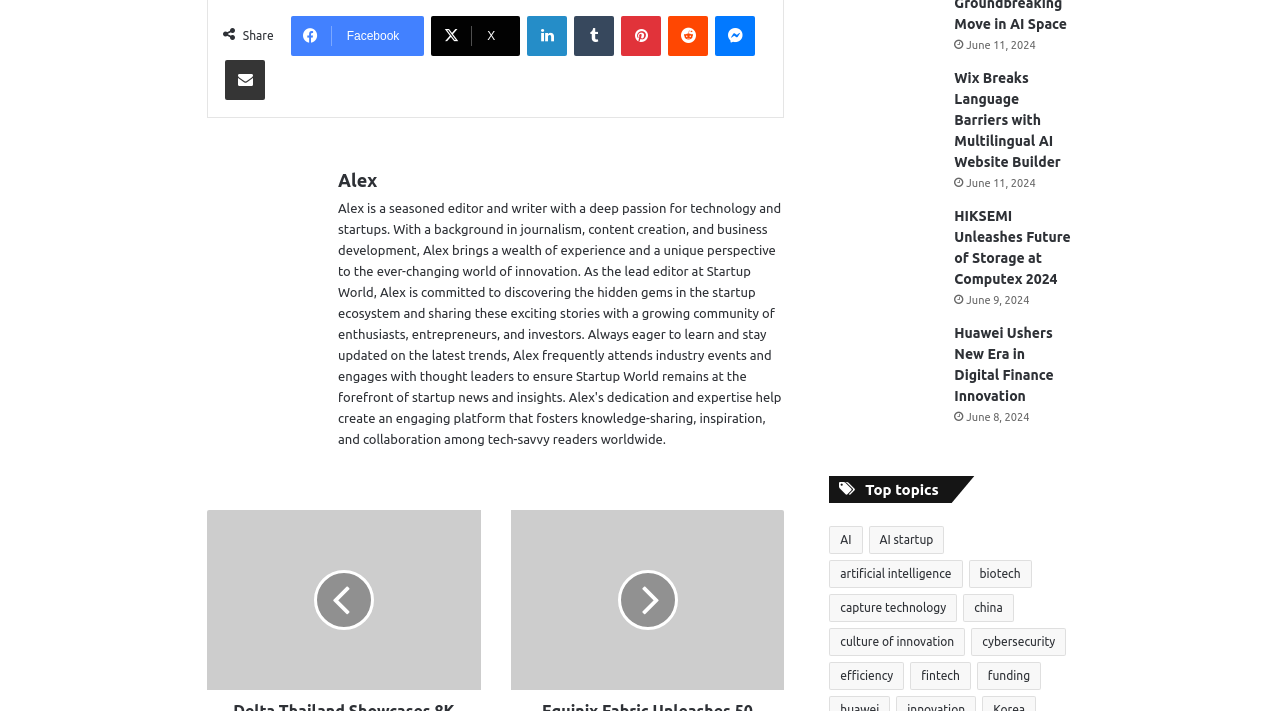How many topics are listed under 'Top topics'? From the image, respond with a single word or brief phrase.

9